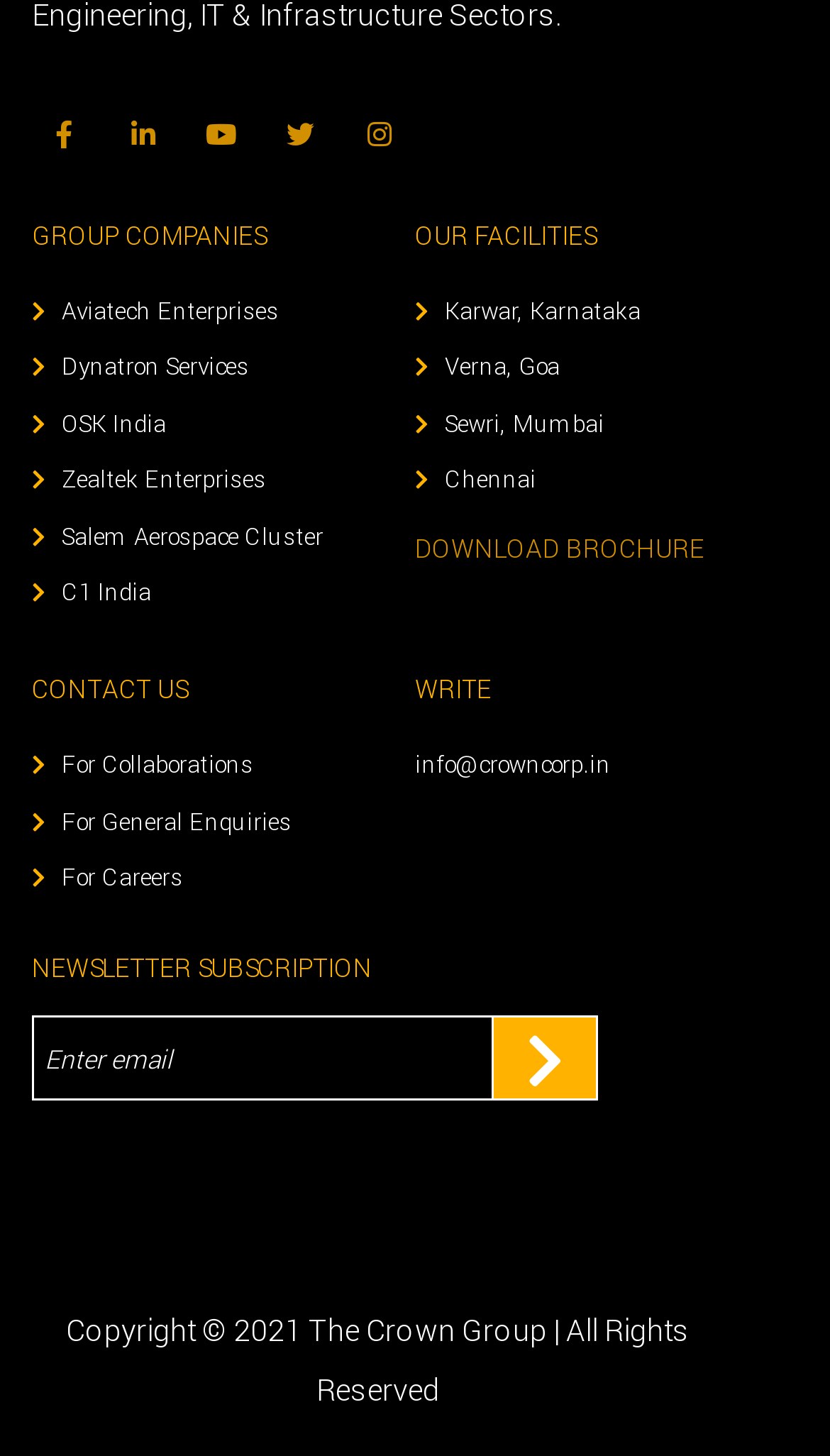Determine the bounding box coordinates of the region I should click to achieve the following instruction: "Click the GROUP COMPANIES heading". Ensure the bounding box coordinates are four float numbers between 0 and 1, i.e., [left, top, right, bottom].

[0.038, 0.151, 0.5, 0.172]